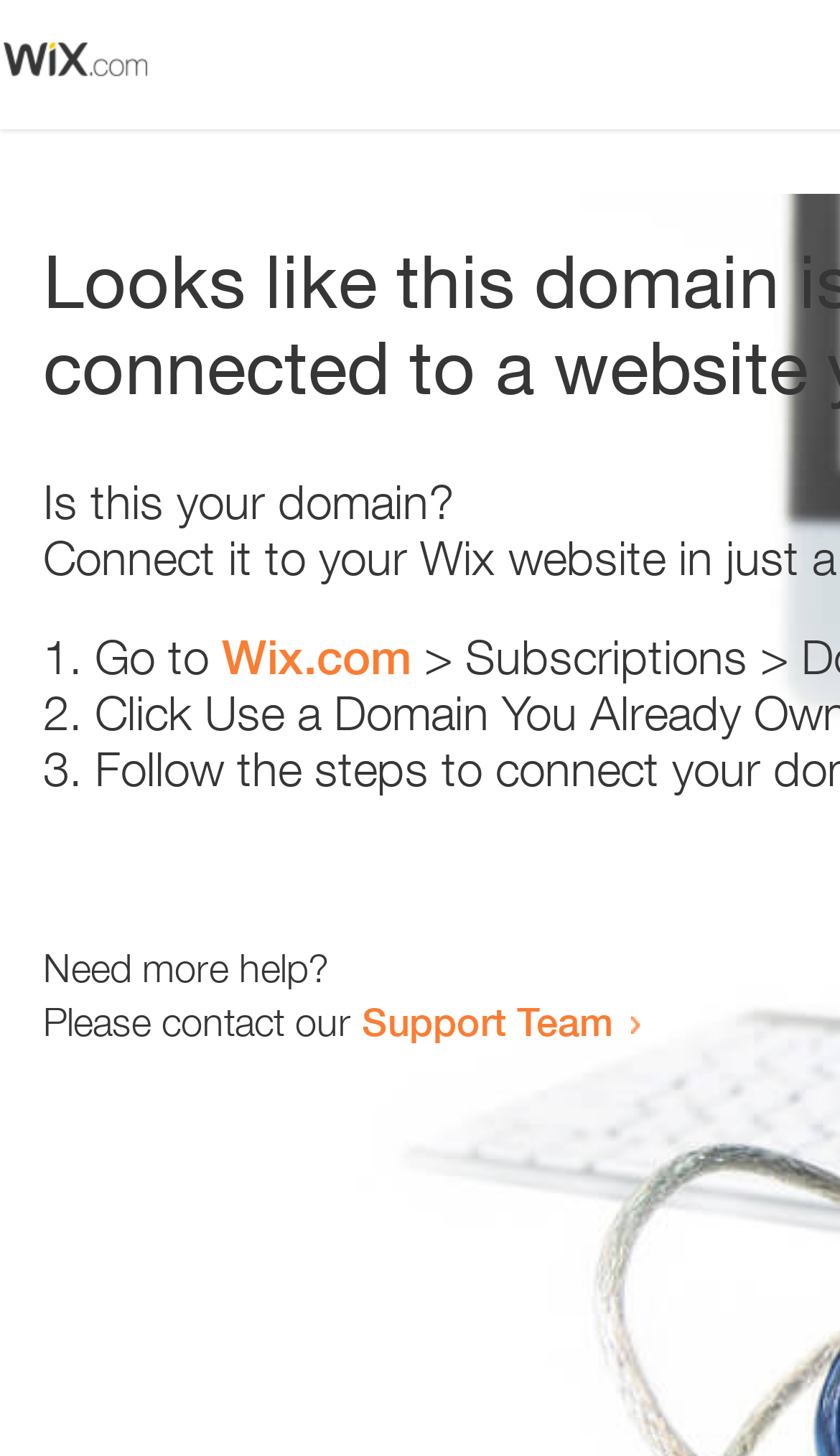How many text elements are present?
Respond with a short answer, either a single word or a phrase, based on the image.

5